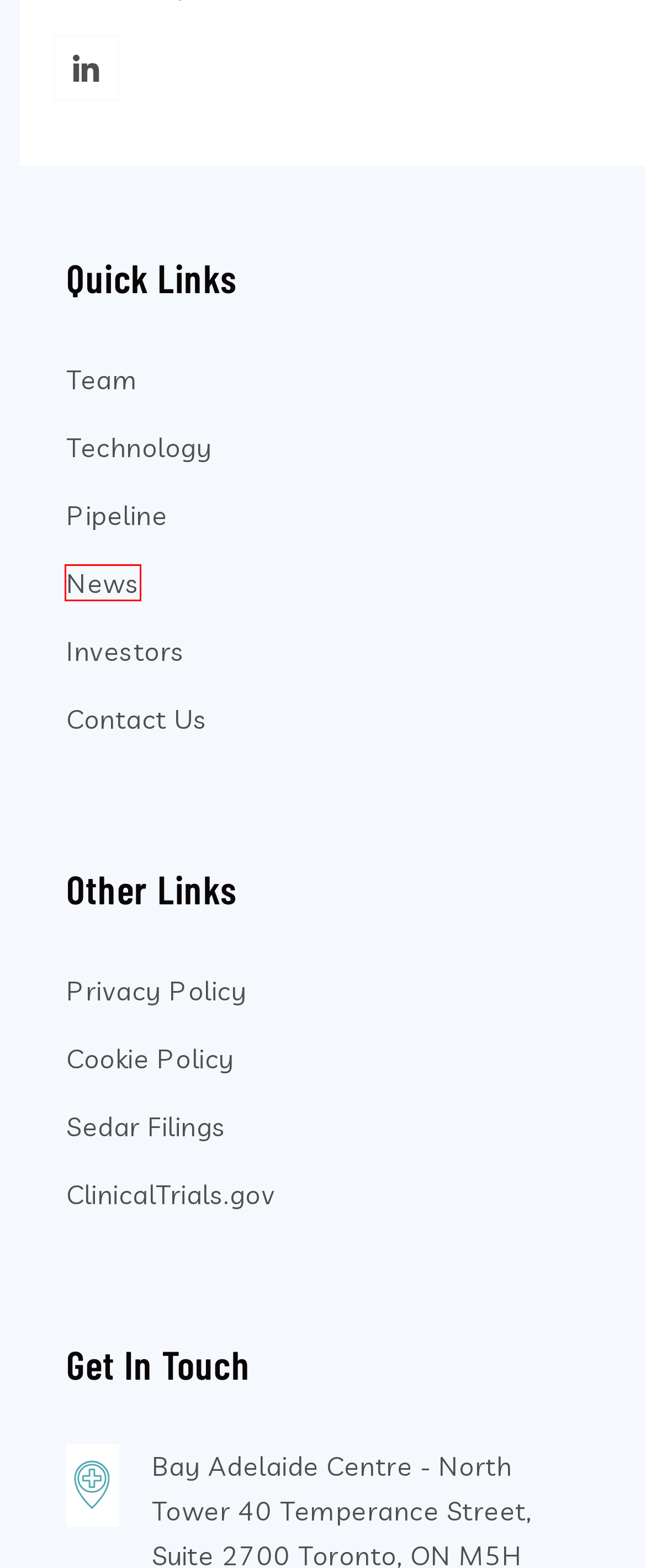You are provided with a screenshot of a webpage that includes a red rectangle bounding box. Please choose the most appropriate webpage description that matches the new webpage after clicking the element within the red bounding box. Here are the candidates:
A. News – Helixbiopharma
B. Privacy Policy – Helixbiopharma
C. Contact Us – Helixbiopharma
D. SEDAR+ - Landing Page
E. ClinicalTrials.gov
F. Cookie Policy – Helixbiopharma
G. Team – Helixbiopharma
H. Pipeline – Helixbiopharma

A